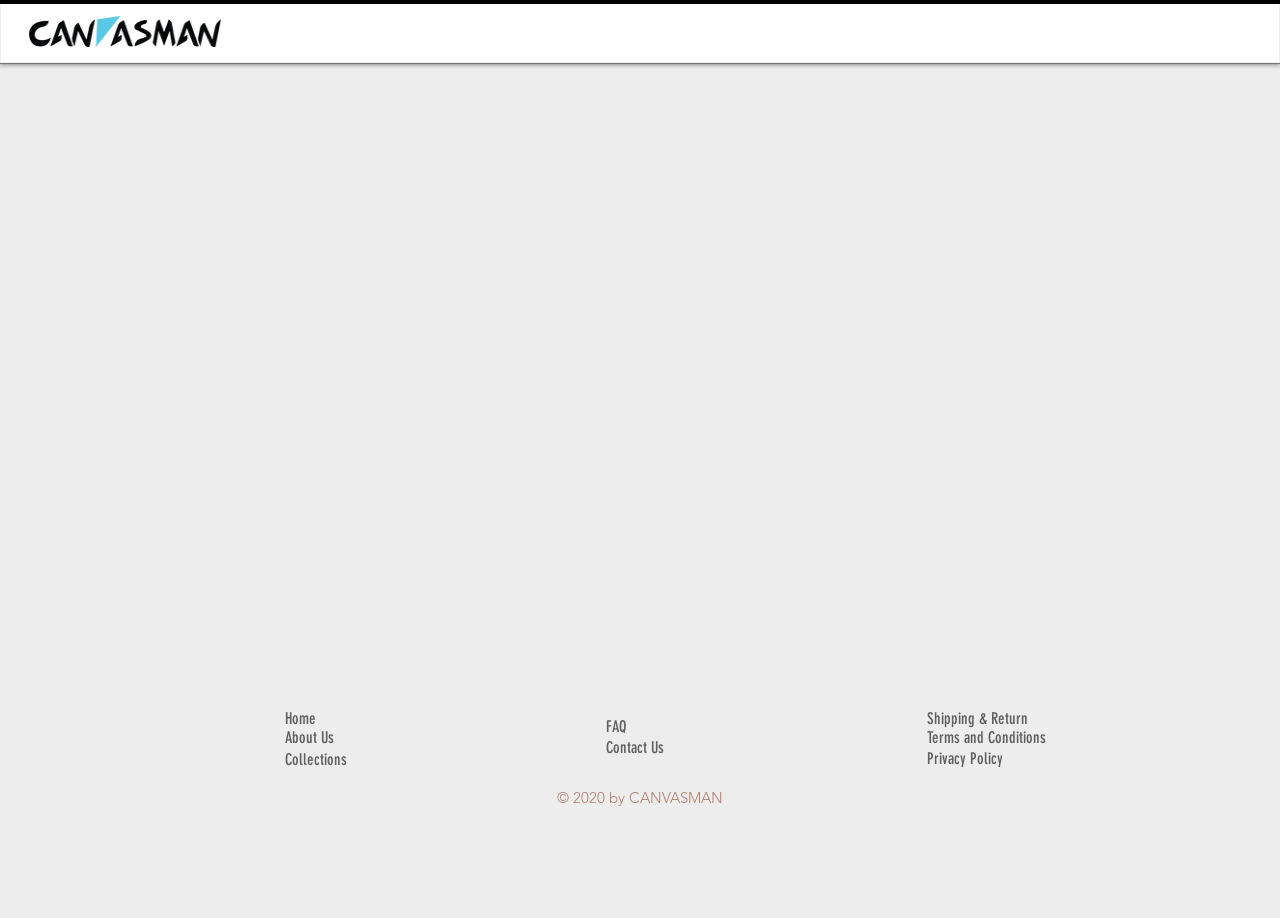How many sections are there in the footer?
Please look at the screenshot and answer using one word or phrase.

2